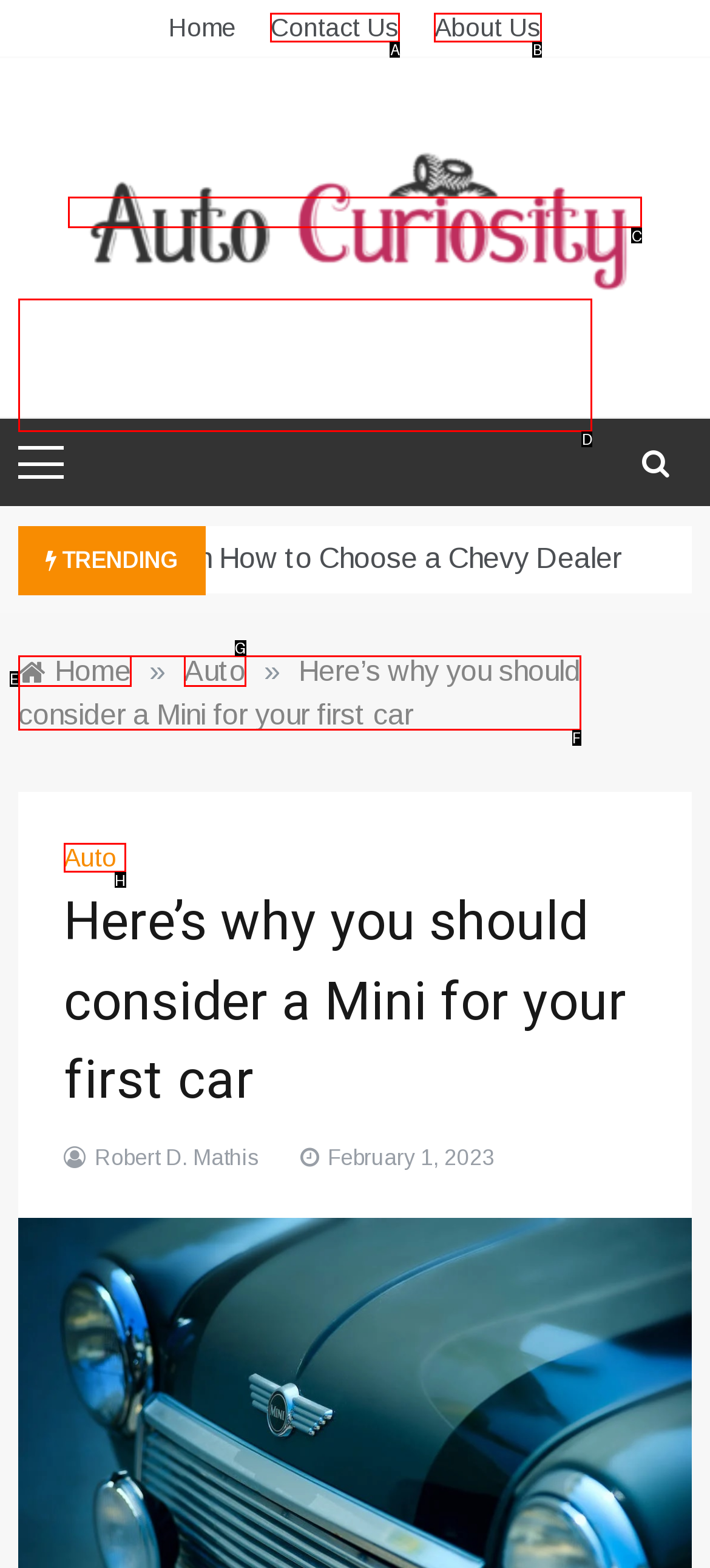Based on the element described as: About Us
Find and respond with the letter of the correct UI element.

B